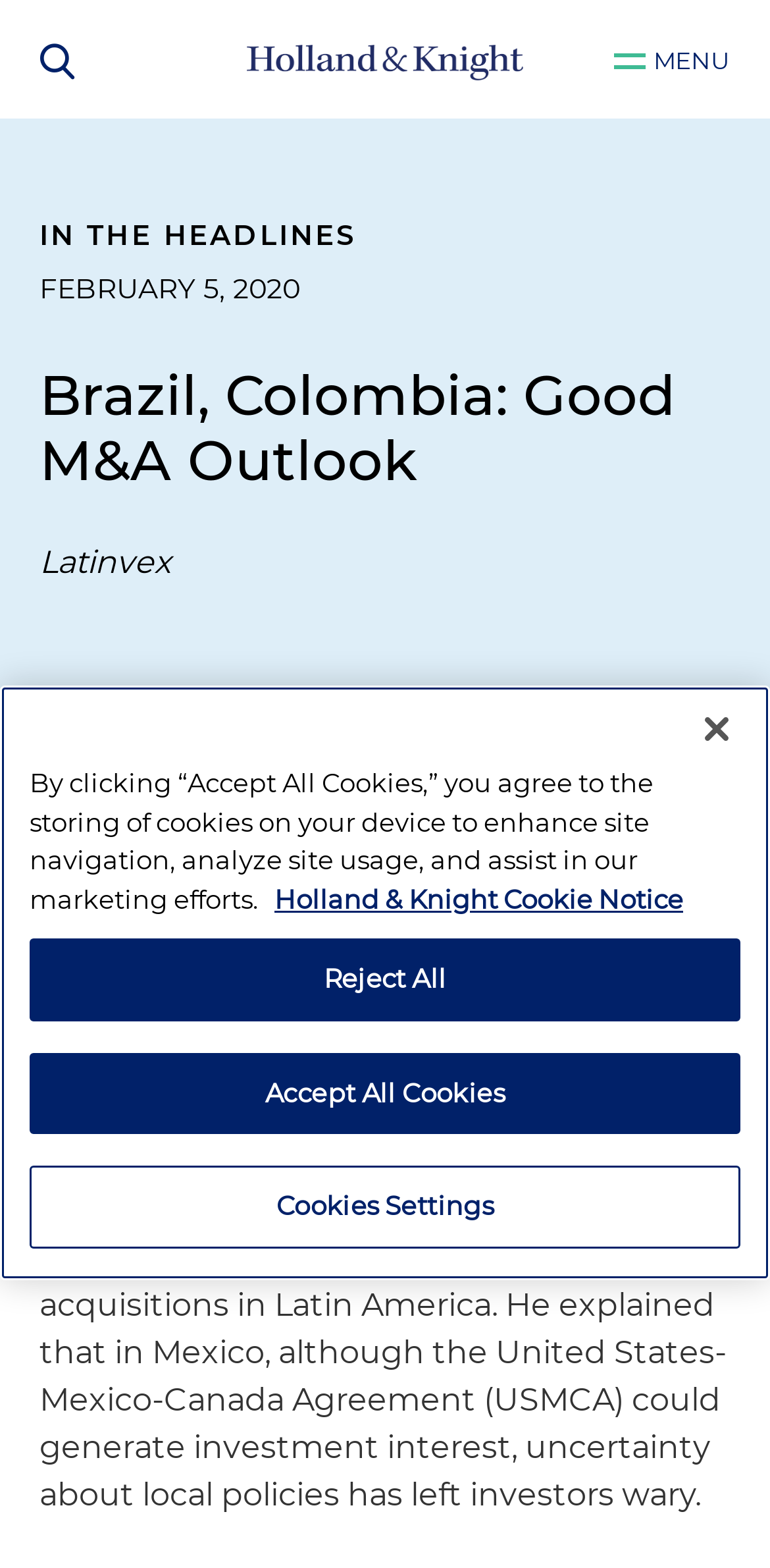Please extract the title of the webpage.

Brazil, Colombia: Good M&A Outlook